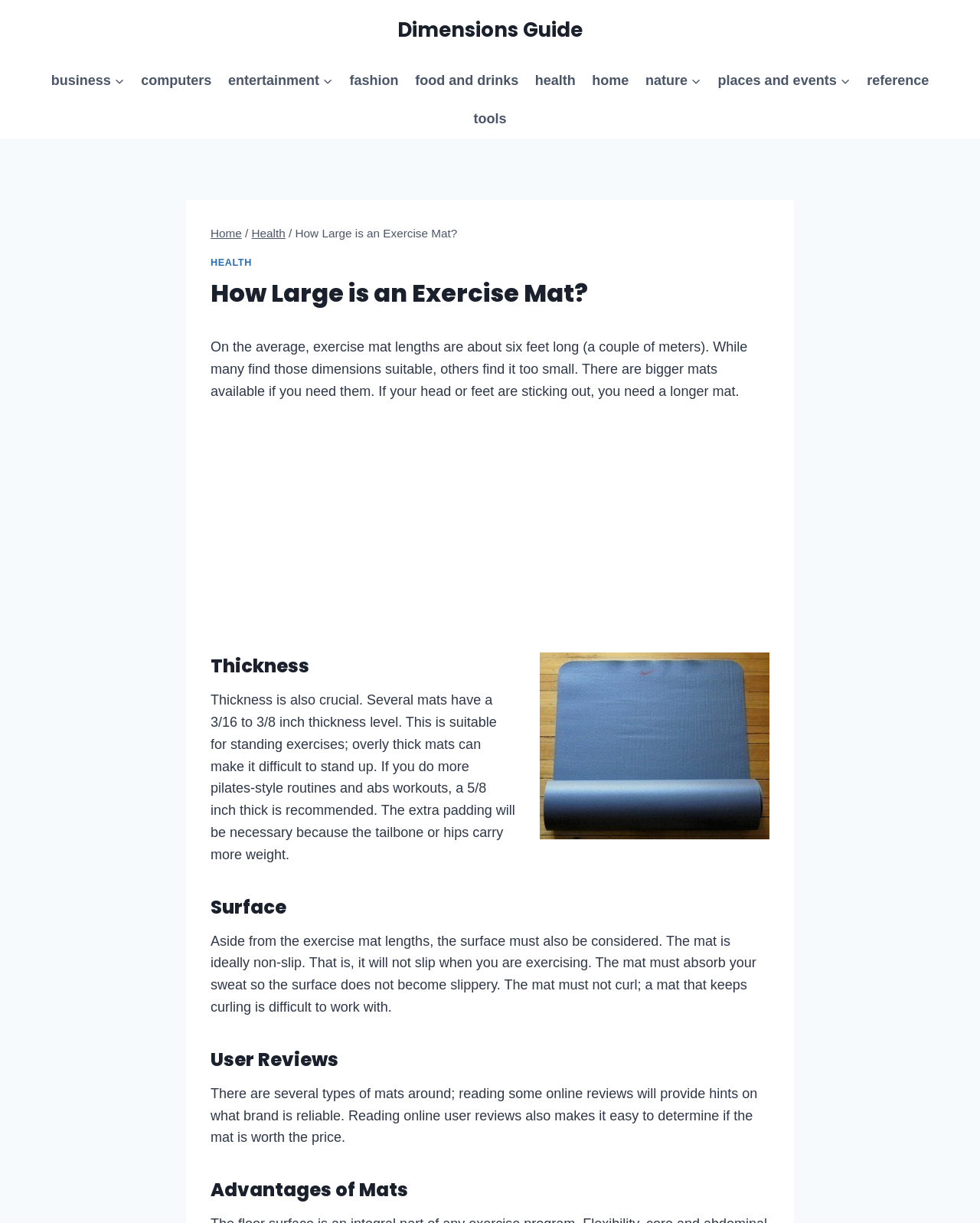Locate the primary heading on the webpage and return its text.

How Large is an Exercise Mat?